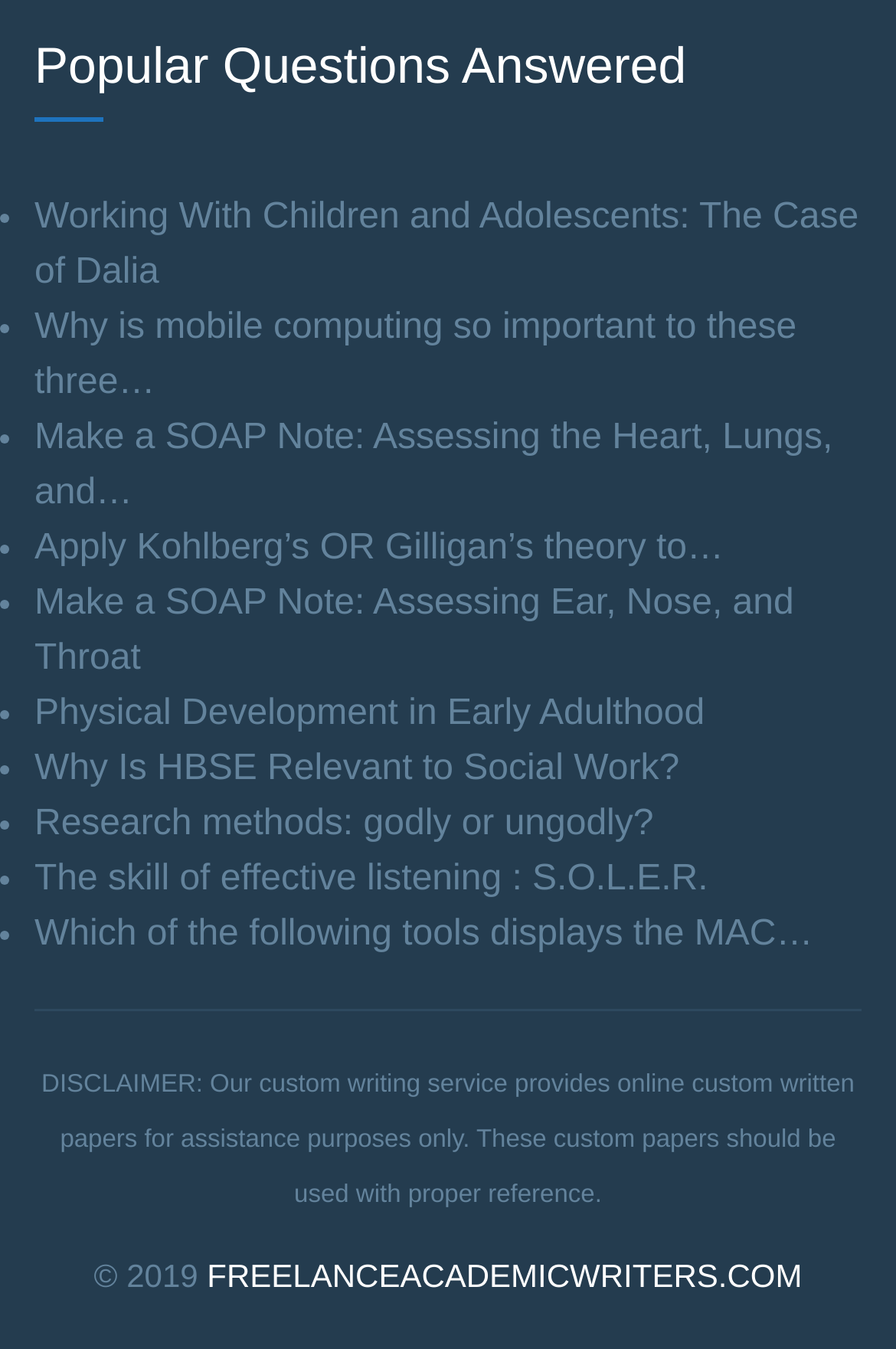Please identify the bounding box coordinates of the clickable area that will allow you to execute the instruction: "Read the disclaimer about custom writing service".

[0.046, 0.793, 0.954, 0.896]